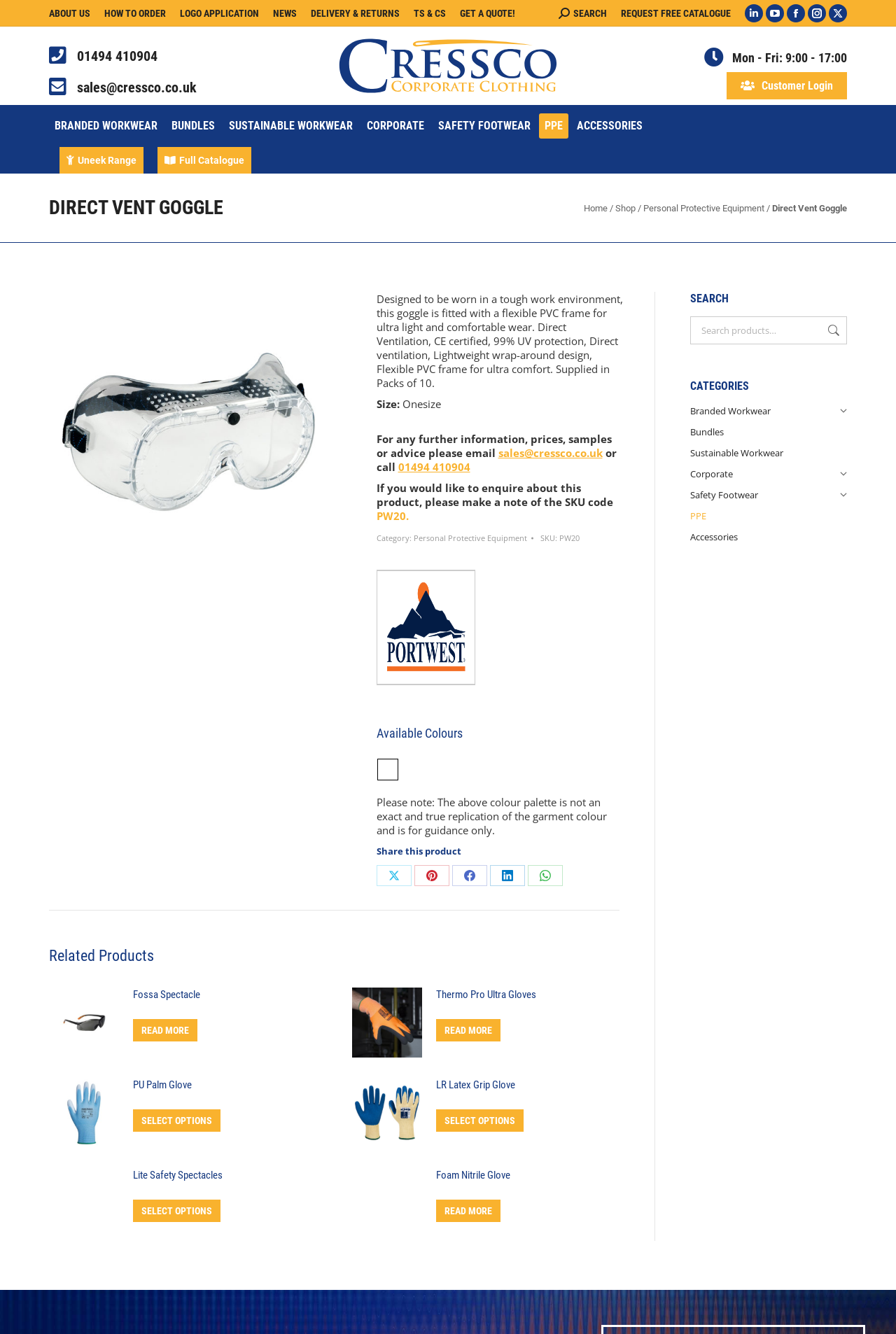Locate the bounding box coordinates of the area you need to click to fulfill this instruction: 'View Portwest Fossa Spectacle PW15 Cressco product'. The coordinates must be in the form of four float numbers ranging from 0 to 1: [left, top, right, bottom].

[0.055, 0.74, 0.133, 0.795]